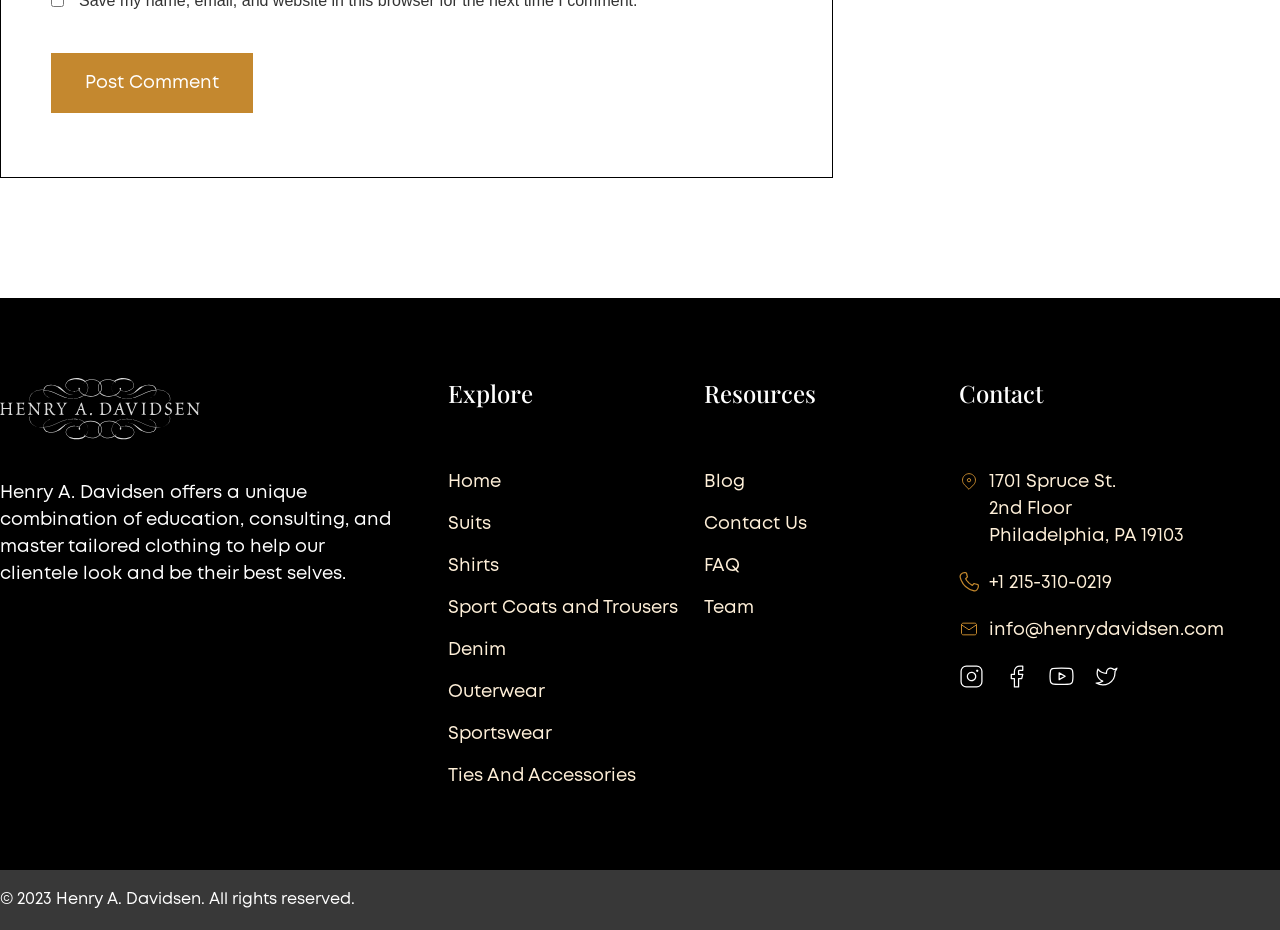Please identify the bounding box coordinates of the region to click in order to complete the task: "Click the 'Post Comment' button". The coordinates must be four float numbers between 0 and 1, specified as [left, top, right, bottom].

[0.04, 0.057, 0.198, 0.121]